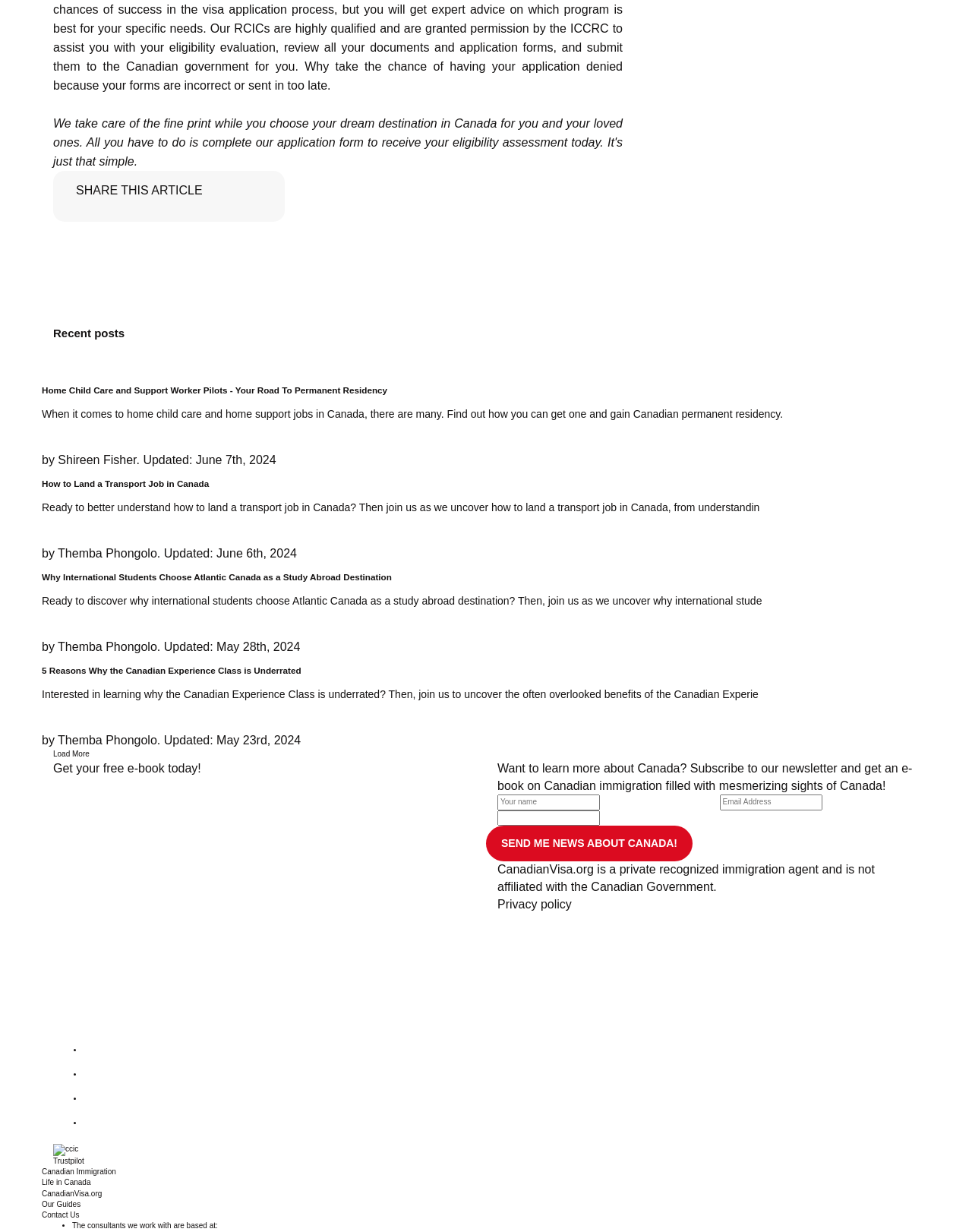Using the format (top-left x, top-left y, bottom-right x, bottom-right y), provide the bounding box coordinates for the described UI element. All values should be floating point numbers between 0 and 1: SEND ME NEWS ABOUT CANADA!

[0.5, 0.67, 0.713, 0.699]